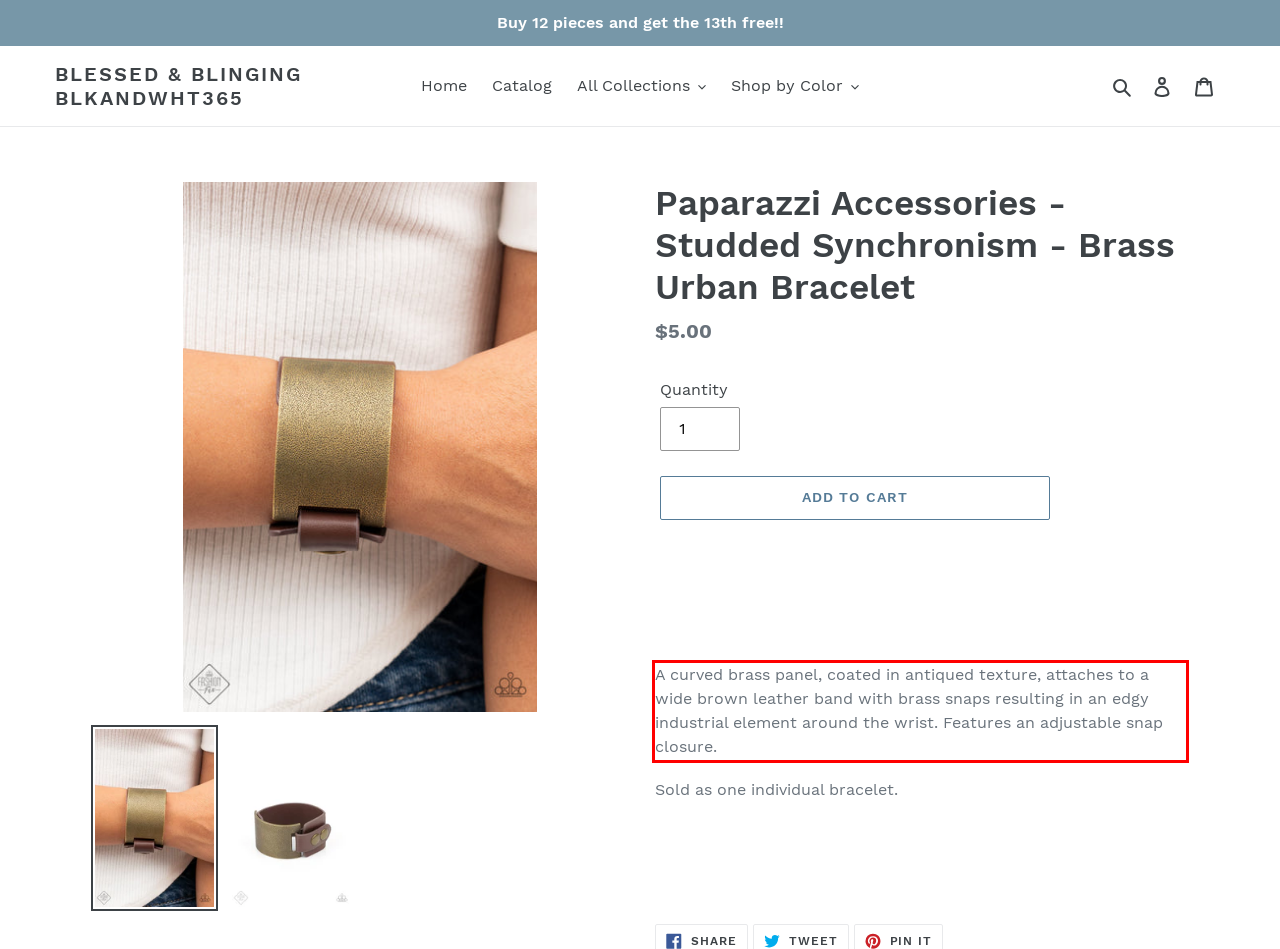Identify the text within the red bounding box on the webpage screenshot and generate the extracted text content.

A curved brass panel, coated in antiqued texture, attaches to a wide brown leather band with brass snaps resulting in an edgy industrial element around the wrist. Features an adjustable snap closure.